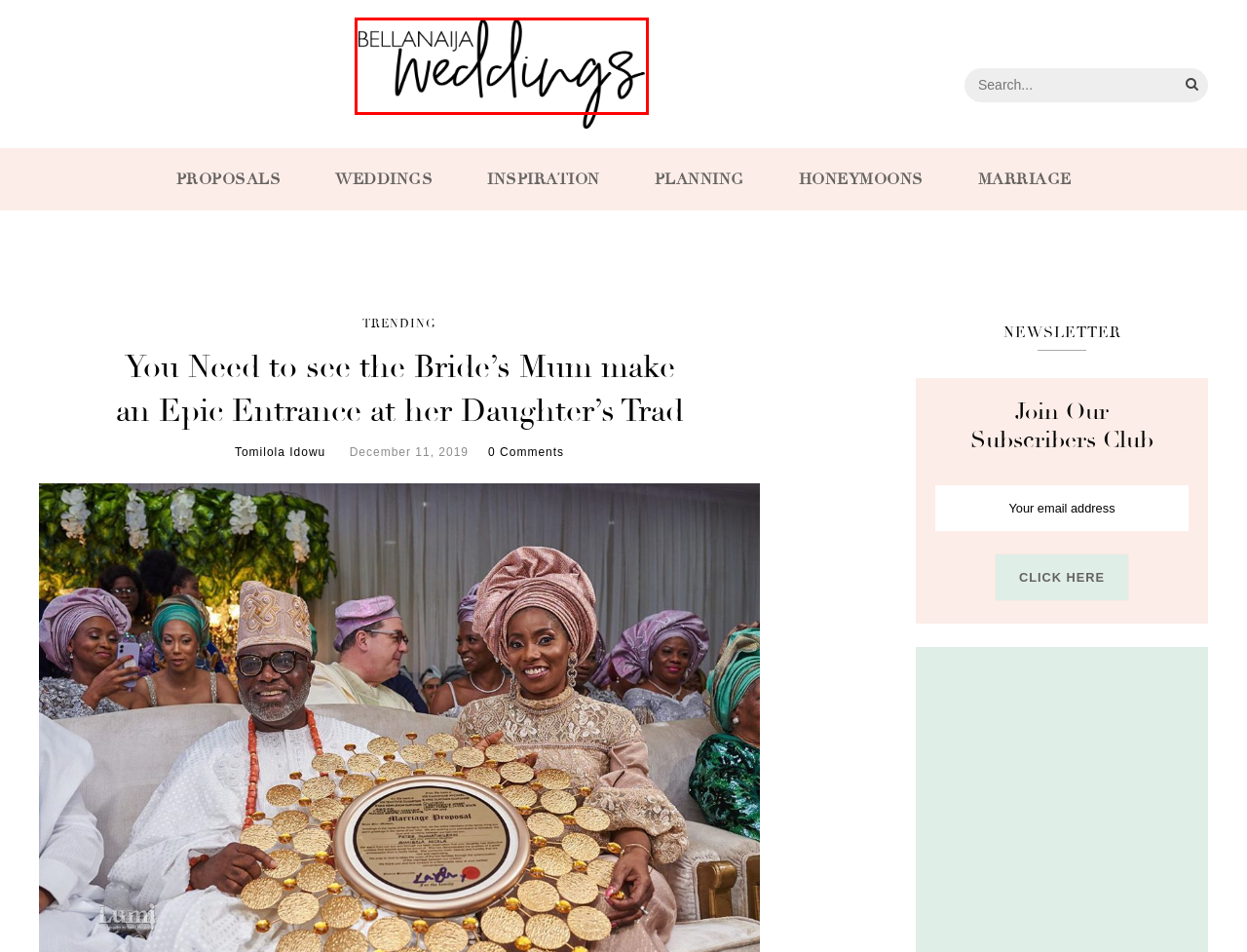Given a webpage screenshot with a red bounding box around a particular element, identify the best description of the new webpage that will appear after clicking on the element inside the red bounding box. Here are the candidates:
A. Marriage Archives | BellaNaija Weddings
B. Trending Archives | BellaNaija Weddings
C. Tomilola Idowu, Author at BellaNaija Weddings
D. Honeymoons Archives | BellaNaija Weddings
E. Proposals Archives | BellaNaija Weddings
F. Inspiration Archives | BellaNaija Weddings
G. Weddings Archives | BellaNaija Weddings
H. BellaNaija Weddings | Africa's Top Wedding Website

H